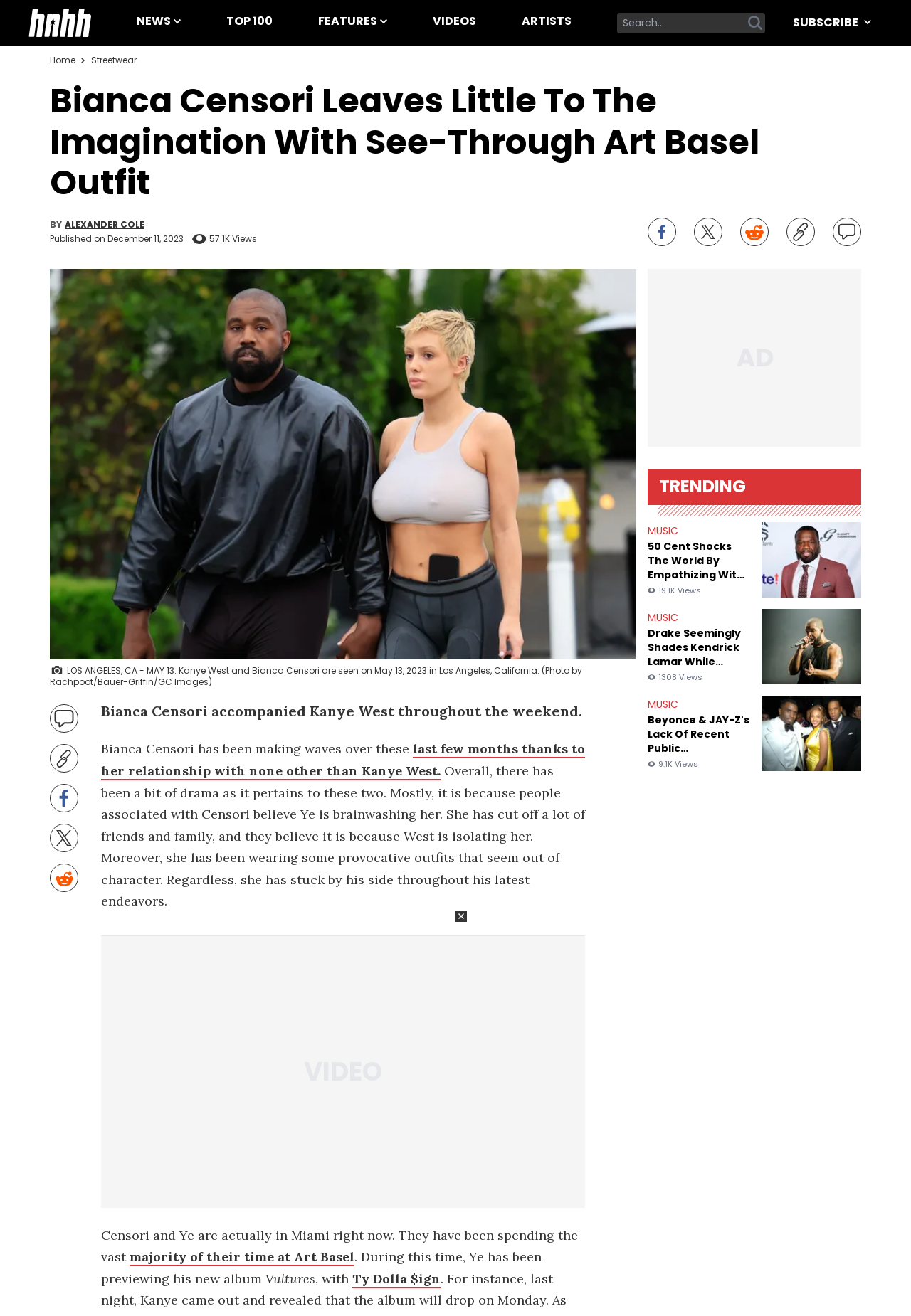Determine the bounding box coordinates for the element that should be clicked to follow this instruction: "Click on the 'Home' link". The coordinates should be given as four float numbers between 0 and 1, in the format [left, top, right, bottom].

[0.055, 0.041, 0.083, 0.05]